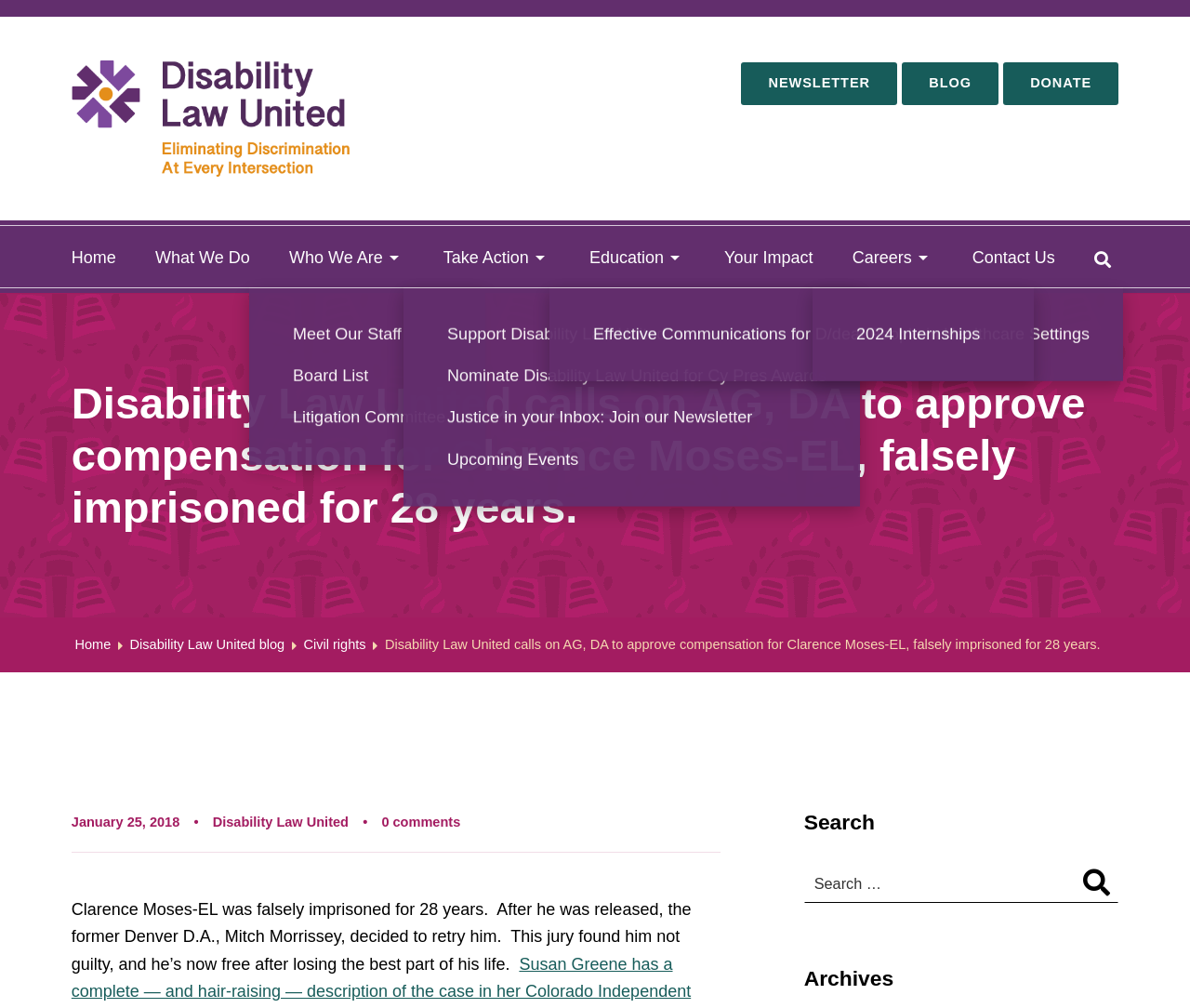Please identify the bounding box coordinates of the area that needs to be clicked to fulfill the following instruction: "Read the blog."

[0.758, 0.062, 0.839, 0.104]